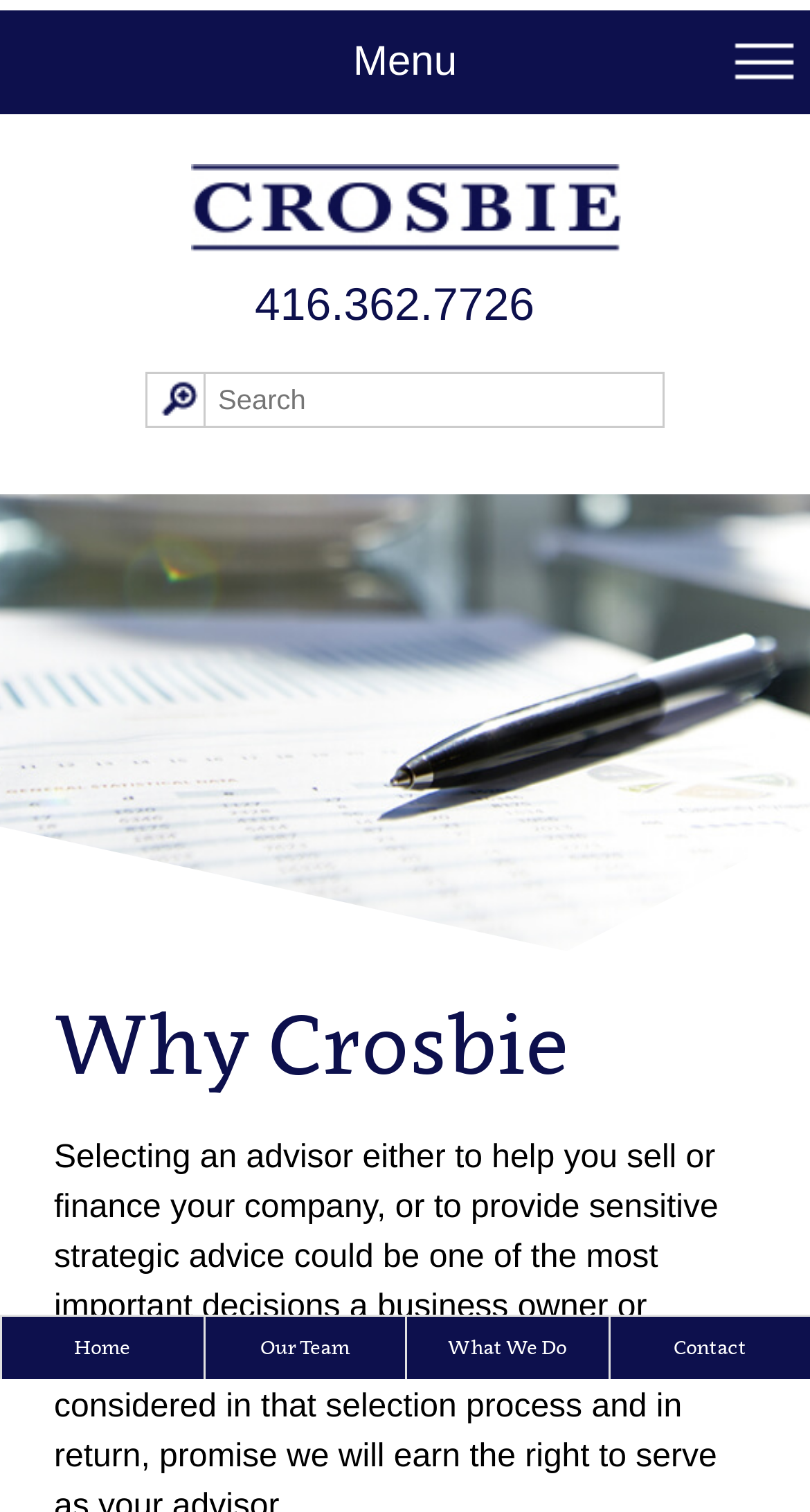Describe every aspect of the webpage comprehensively.

The webpage is about Crosbie, a specialty investment banking firm. At the top left corner, there is a "Menu" link. Next to it, there is a logo image with the text "Crosbie Co - A Speciality Investment Banking Firm" which is also a link. Below the logo, there is a phone number "416.362.7726" as a link. 

To the right of the phone number, there is a search bar with a button and a textbox labeled "Search". 

Below the top section, there is a heading "Why Crosbie" which is centered on the page. 

At the bottom of the page, there is a navigation menu with four links: "Home", "Our Team", "What We Do", and "Contact", which are evenly spaced across the page.